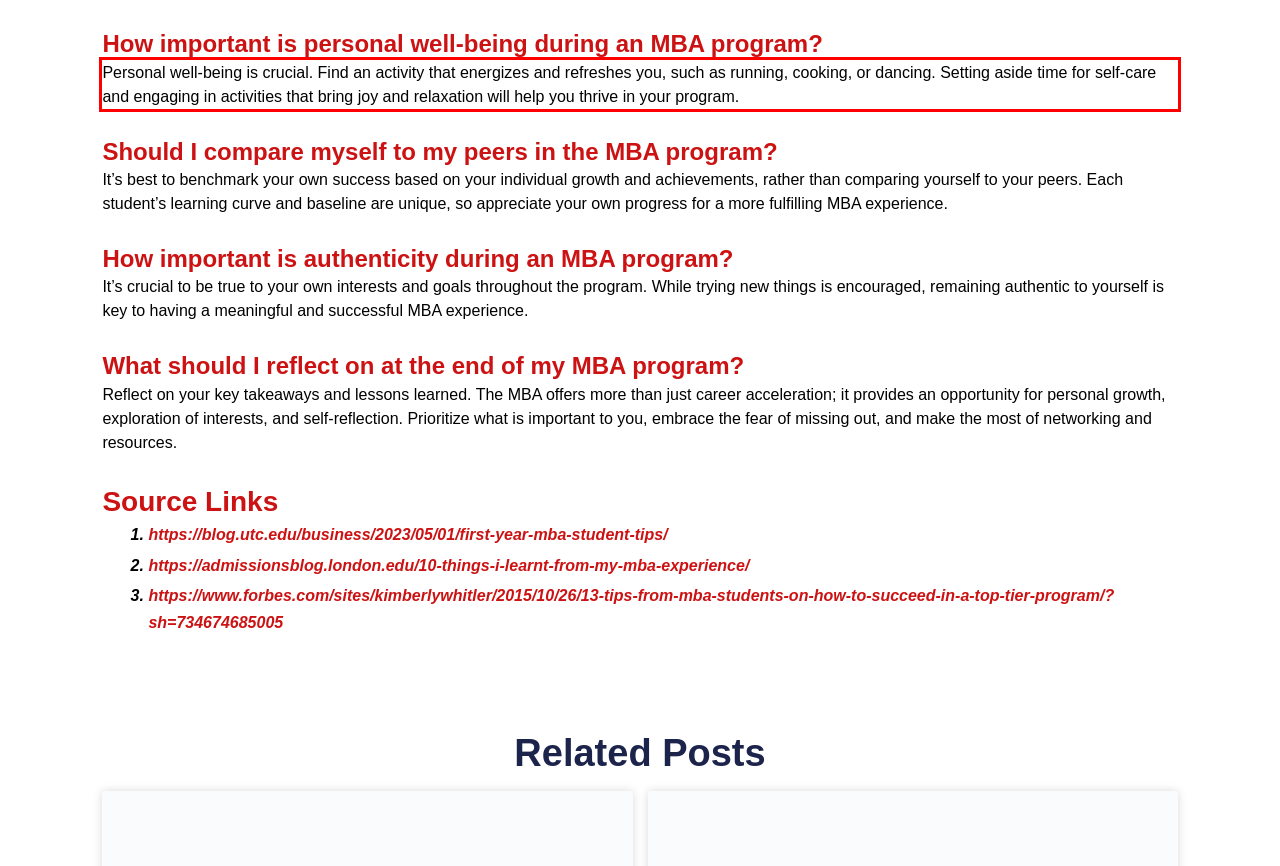In the given screenshot, locate the red bounding box and extract the text content from within it.

Personal well-being is crucial. Find an activity that energizes and refreshes you, such as running, cooking, or dancing. Setting aside time for self-care and engaging in activities that bring joy and relaxation will help you thrive in your program.